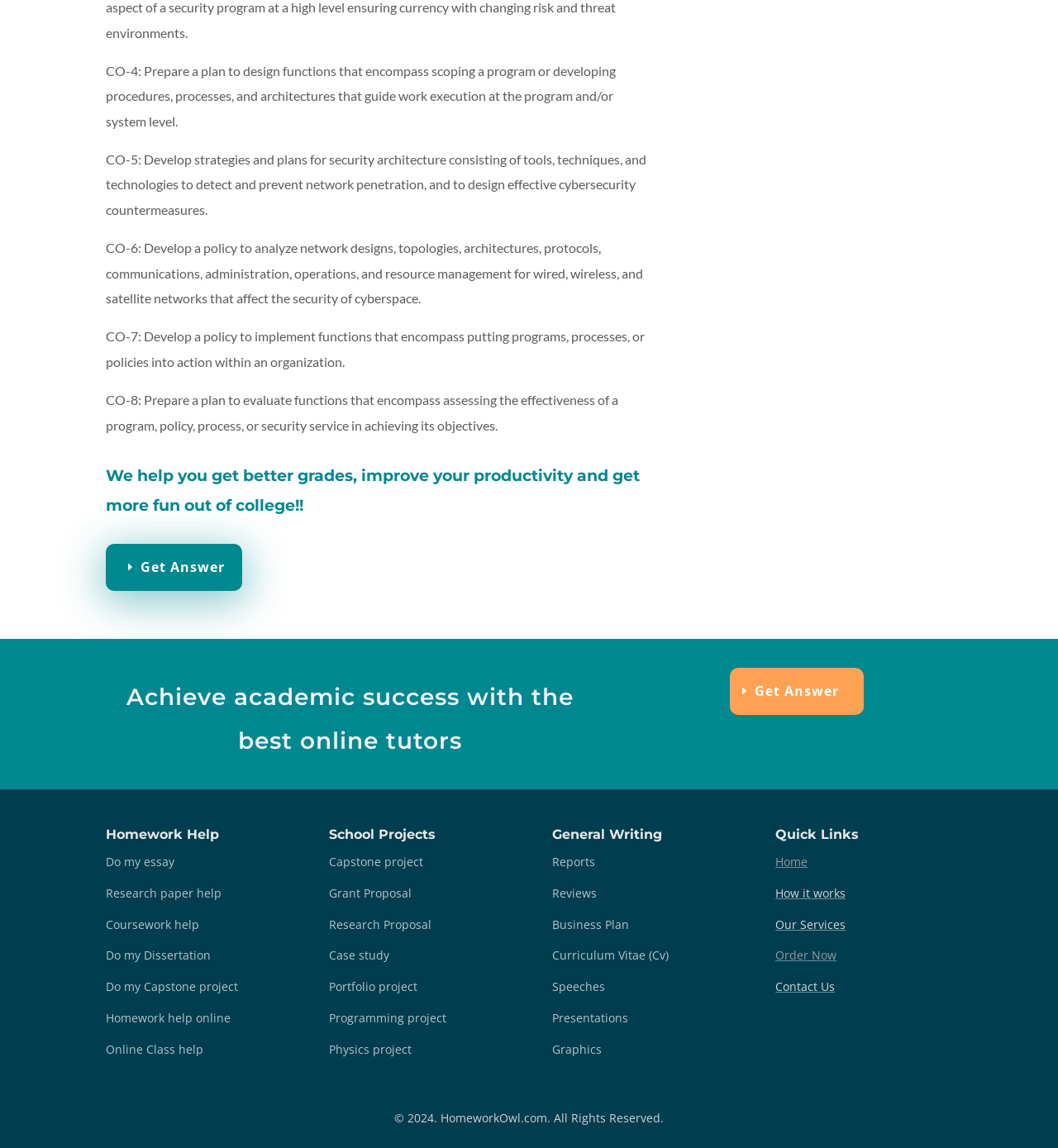What is the copyright year of the website?
Using the image, provide a detailed and thorough answer to the question.

At the bottom of the webpage, I found a copyright notice that reads '© 2024. HomeworkOwl.com. All Rights Reserved.', which indicates that the website's copyright year is 2024.